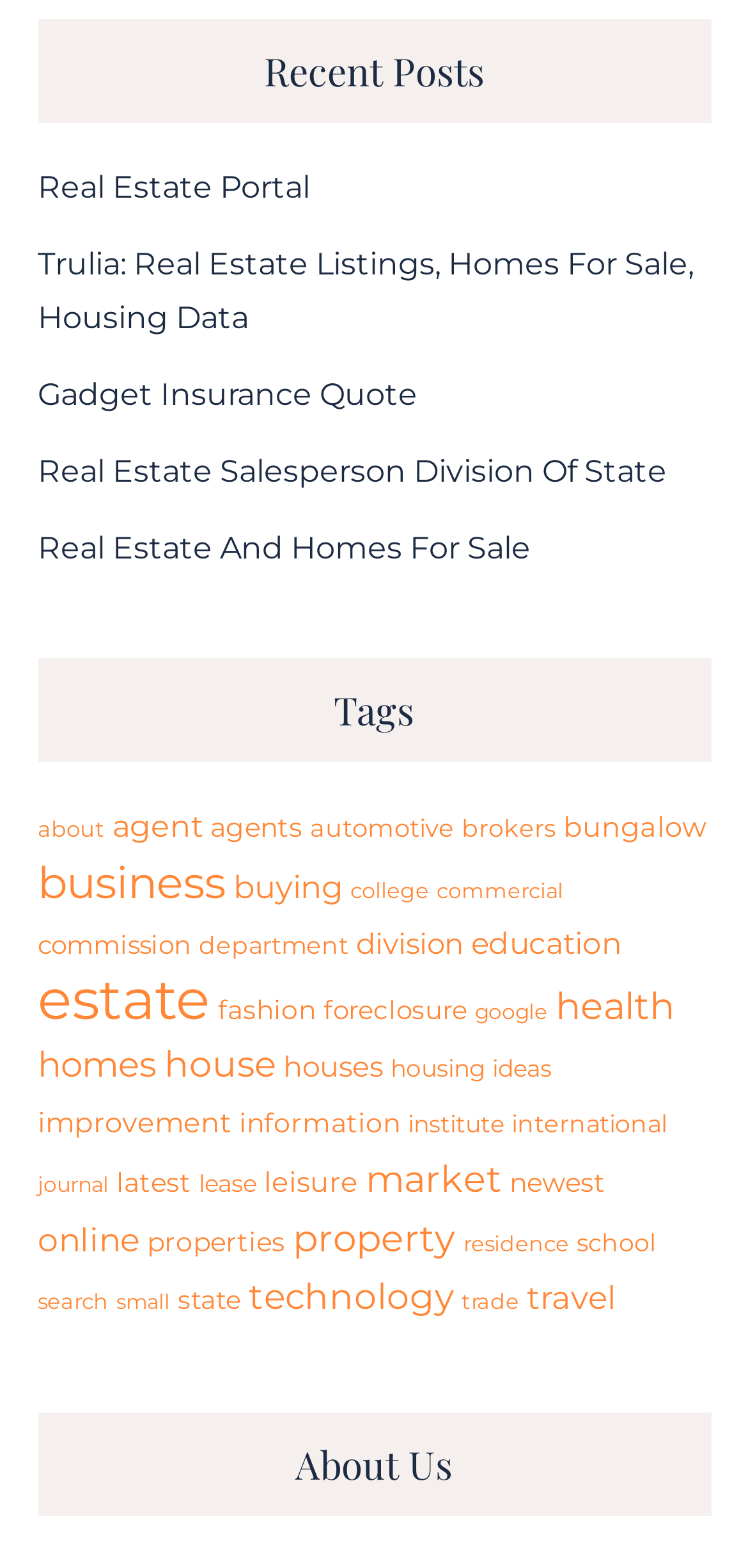Answer this question in one word or a short phrase: How many links are under the 'Tags' heading?

29